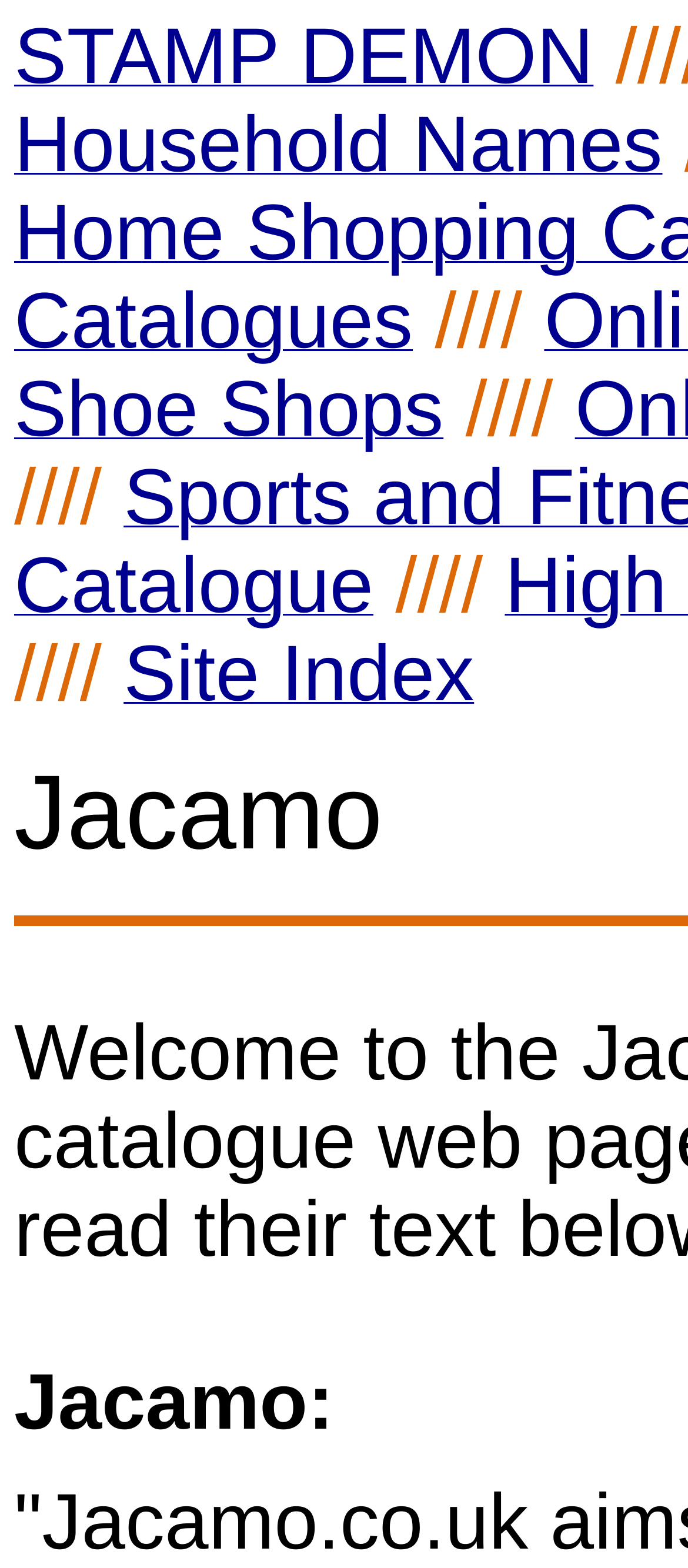Please determine the bounding box of the UI element that matches this description: Household Names. The coordinates should be given as (top-left x, top-left y, bottom-right x, bottom-right y), with all values between 0 and 1.

[0.021, 0.094, 0.963, 0.114]